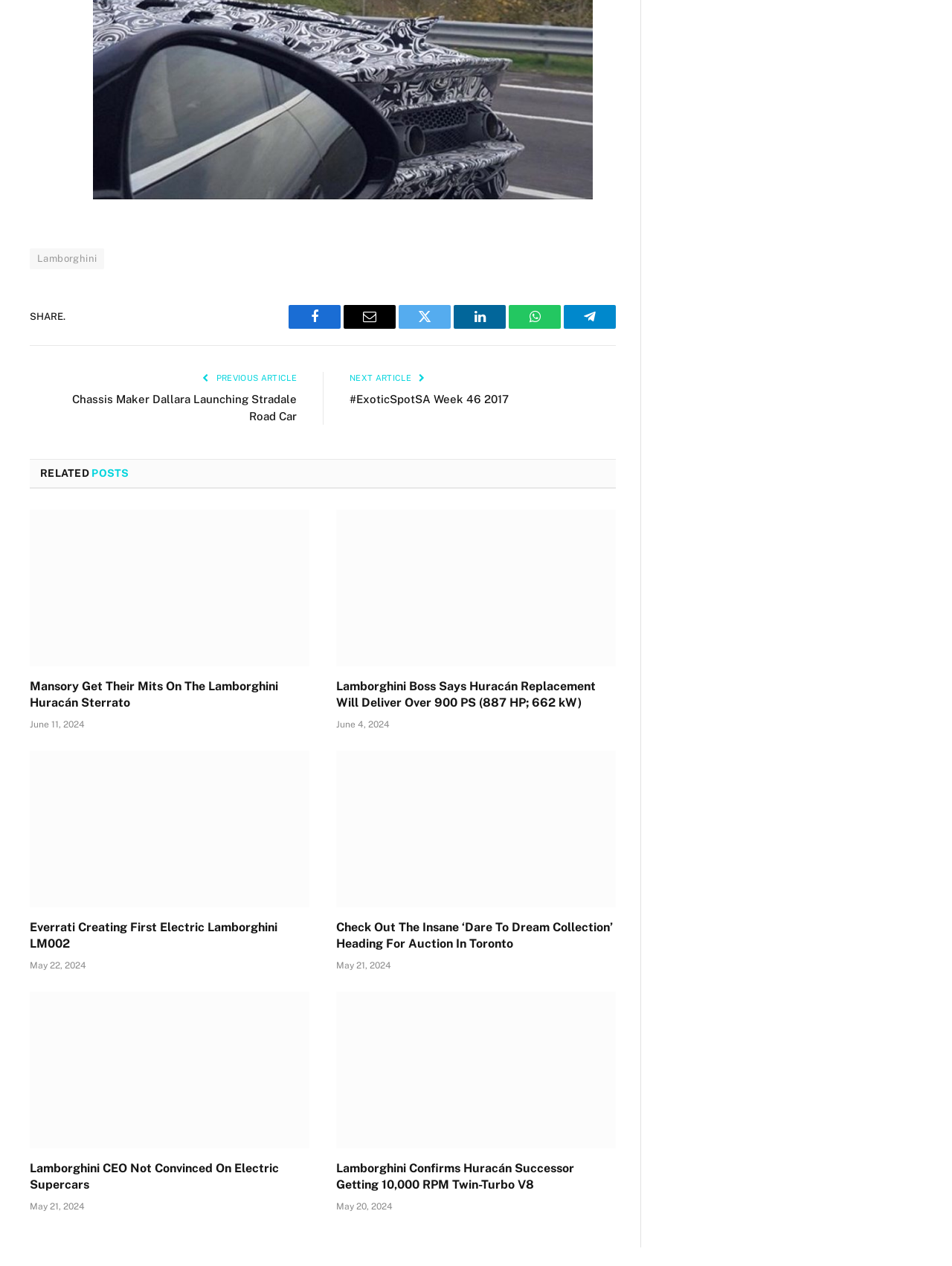Refer to the image and provide an in-depth answer to the question: 
How many articles are listed on the webpage?

There are five articles listed on the webpage, each with a heading, link, and time stamp. The articles are arranged in a grid-like structure.